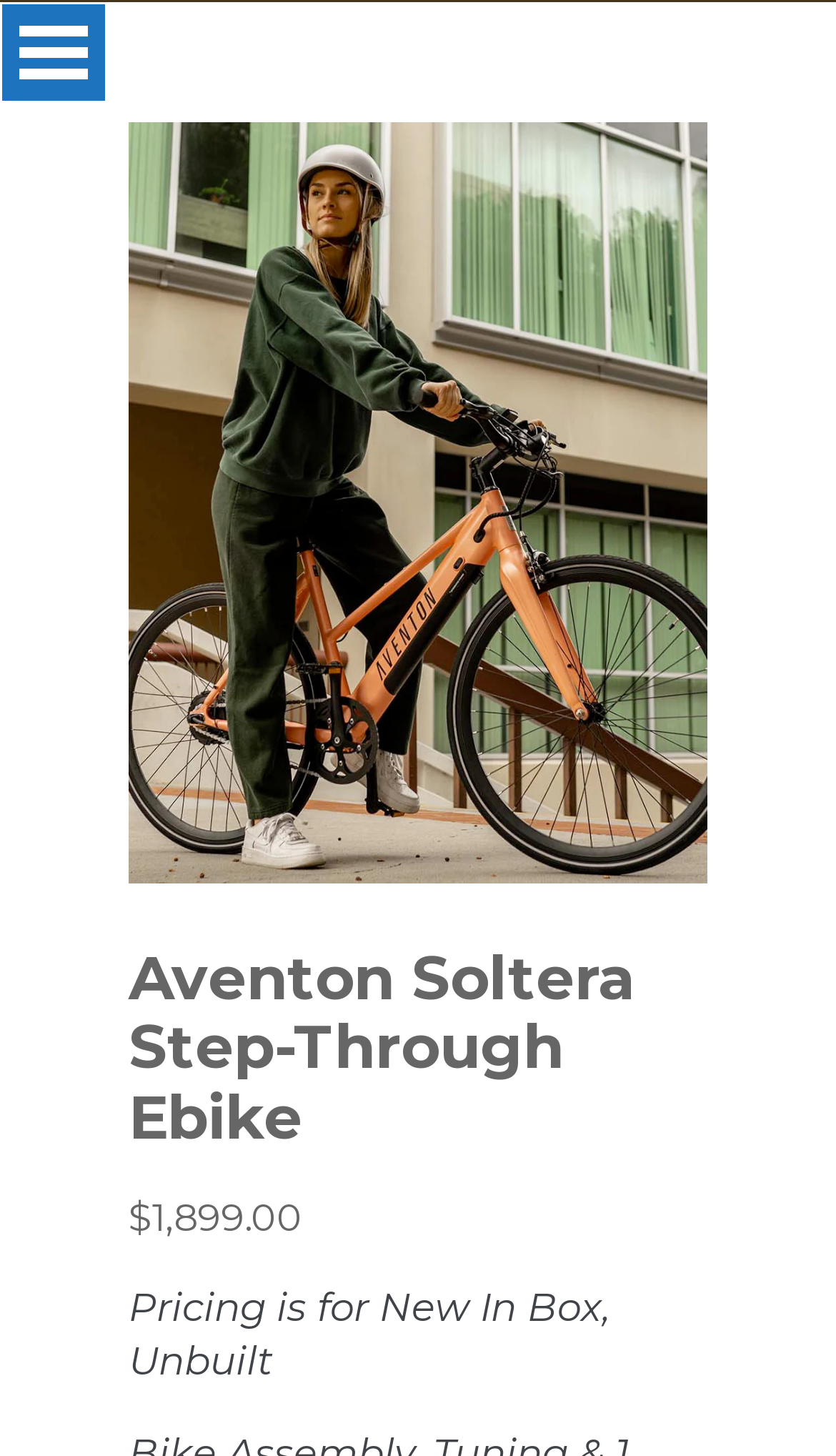Determine the webpage's heading and output its text content.

Aventon Soltera Step-Through Ebike